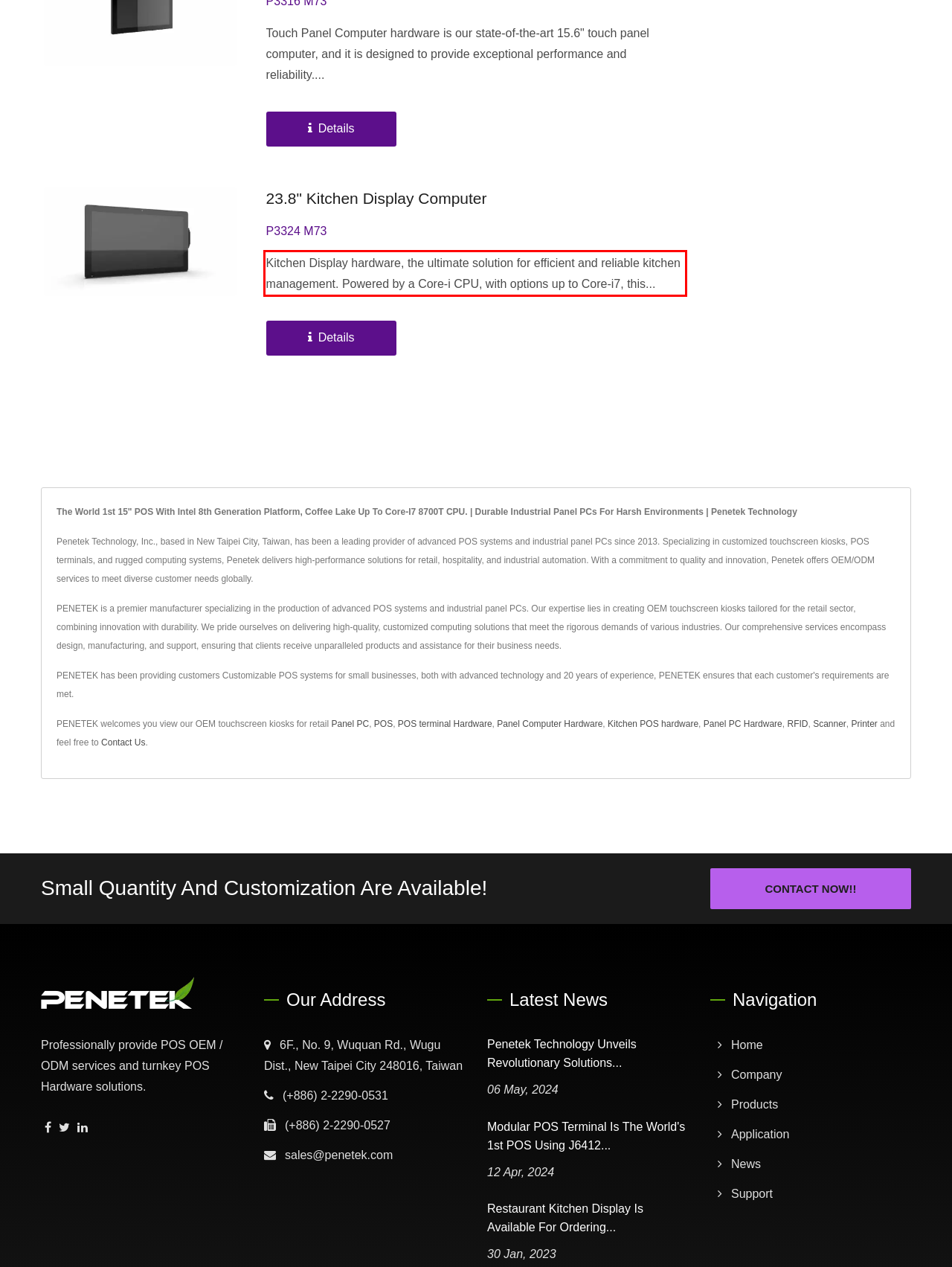Review the webpage screenshot provided, and perform OCR to extract the text from the red bounding box.

Kitchen Display hardware, the ultimate solution for efficient and reliable kitchen management. Powered by a Core-i CPU, with options up to Core-i7, this...